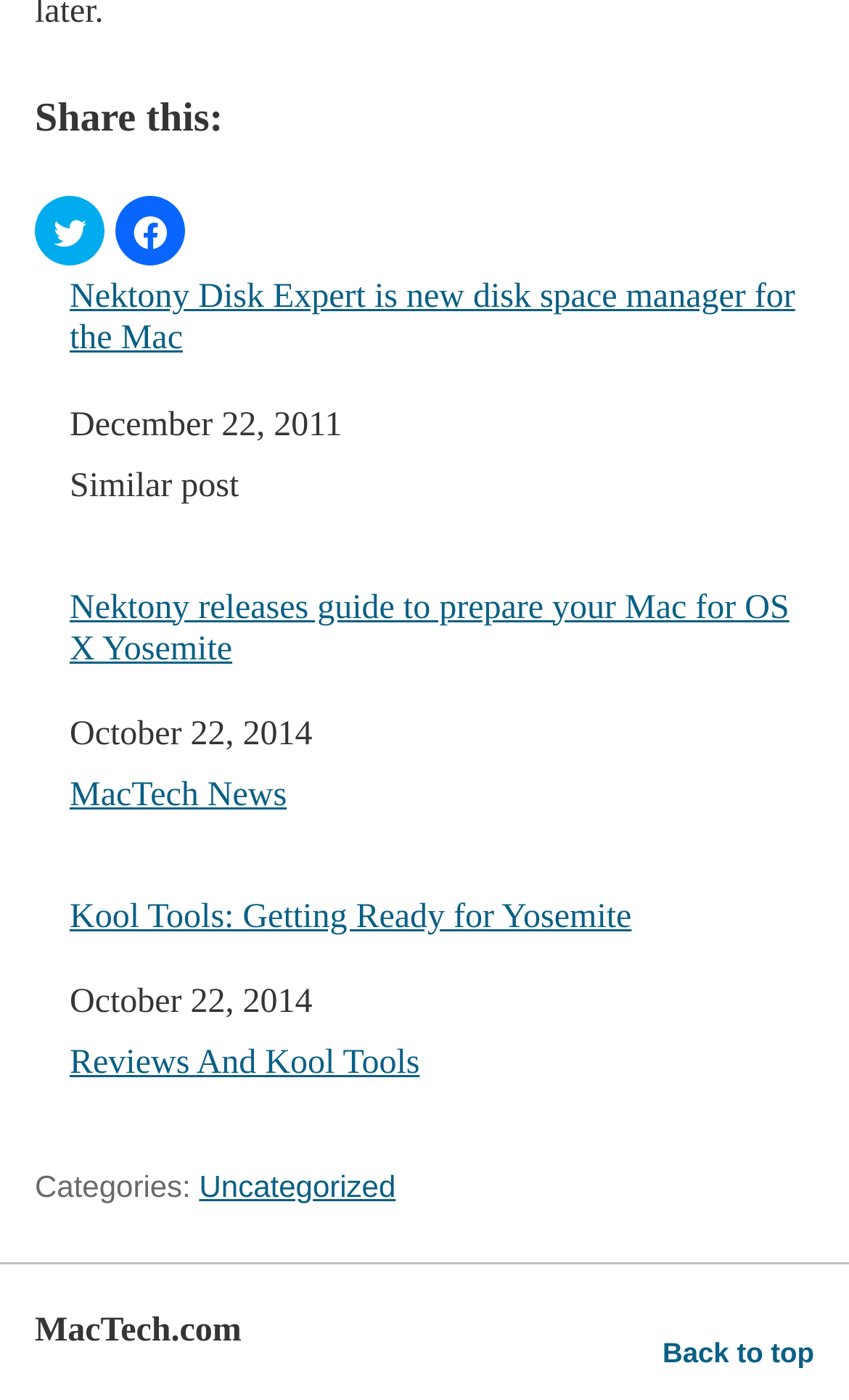Kindly determine the bounding box coordinates for the clickable area to achieve the given instruction: "Share on Twitter".

[0.041, 0.14, 0.123, 0.19]